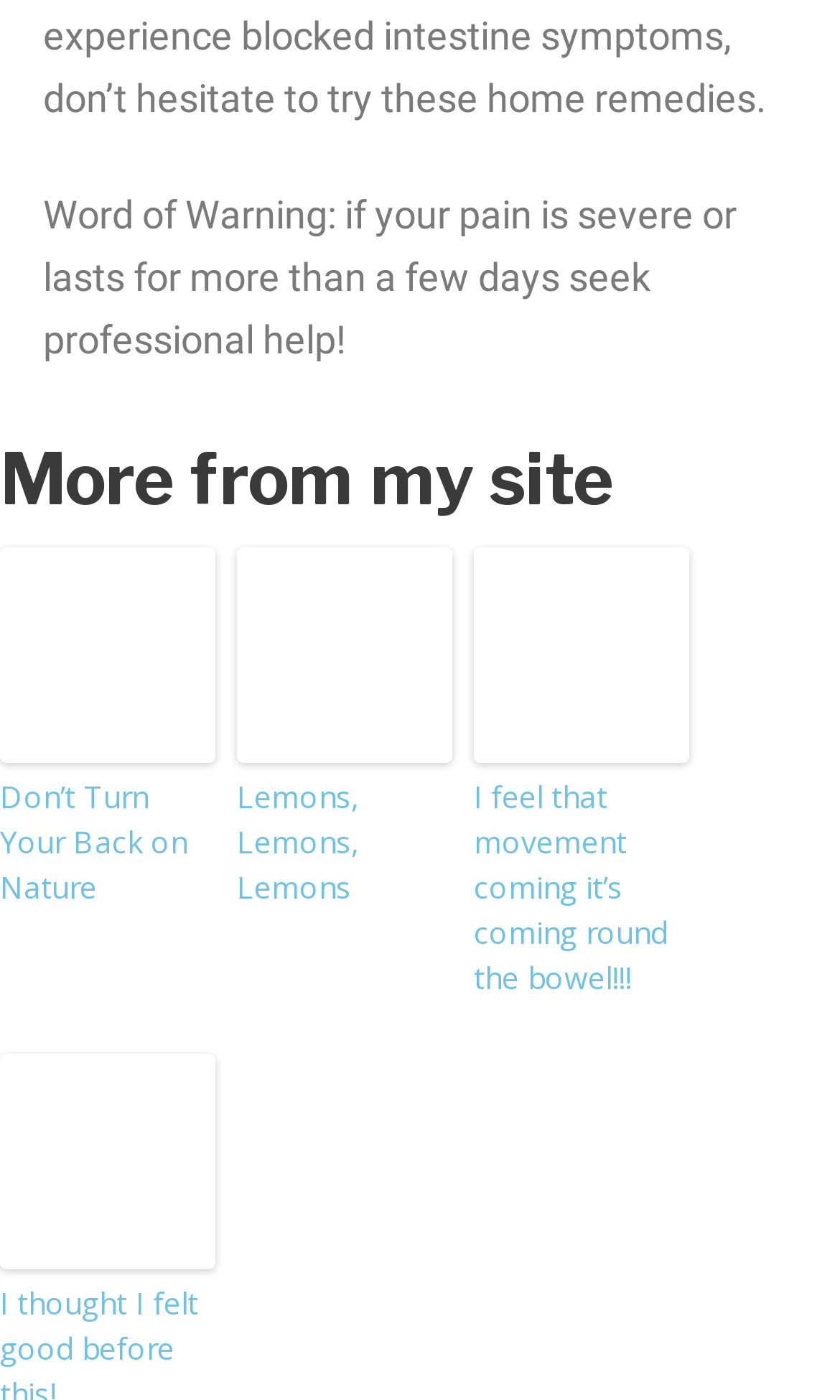What is the text of the warning message?
Please provide a comprehensive answer based on the details in the screenshot.

I found the StaticText element with the ID 758, which contains the warning message. The text of the warning message is 'Word of Warning: if your pain is severe or lasts for more than a few days seek professional help!'.